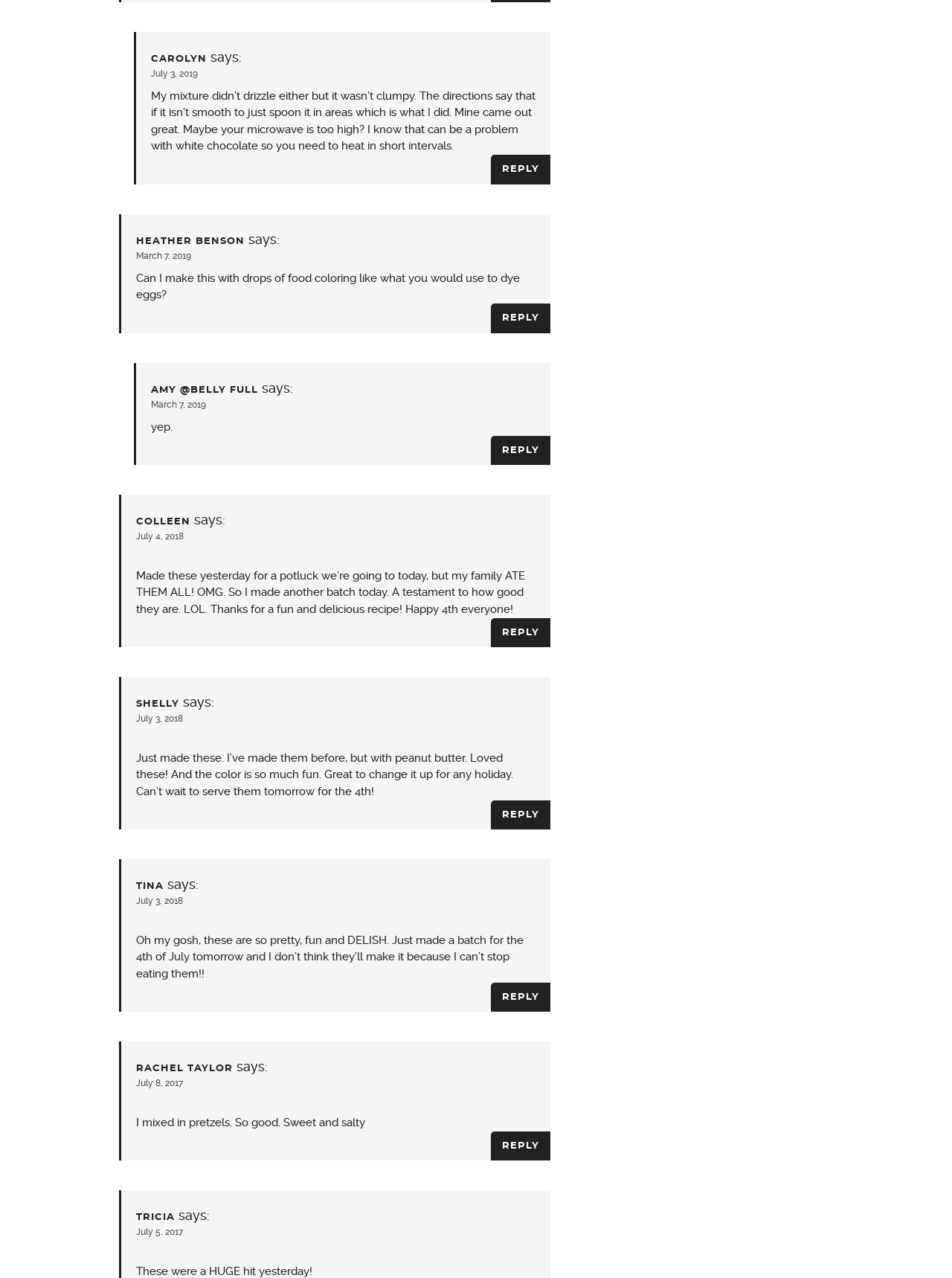Determine the bounding box coordinates of the clickable region to execute the instruction: "Reply to Amy @Belly Full". The coordinates should be four float numbers between 0 and 1, denoted as [left, top, right, bottom].

[0.516, 0.341, 0.578, 0.364]